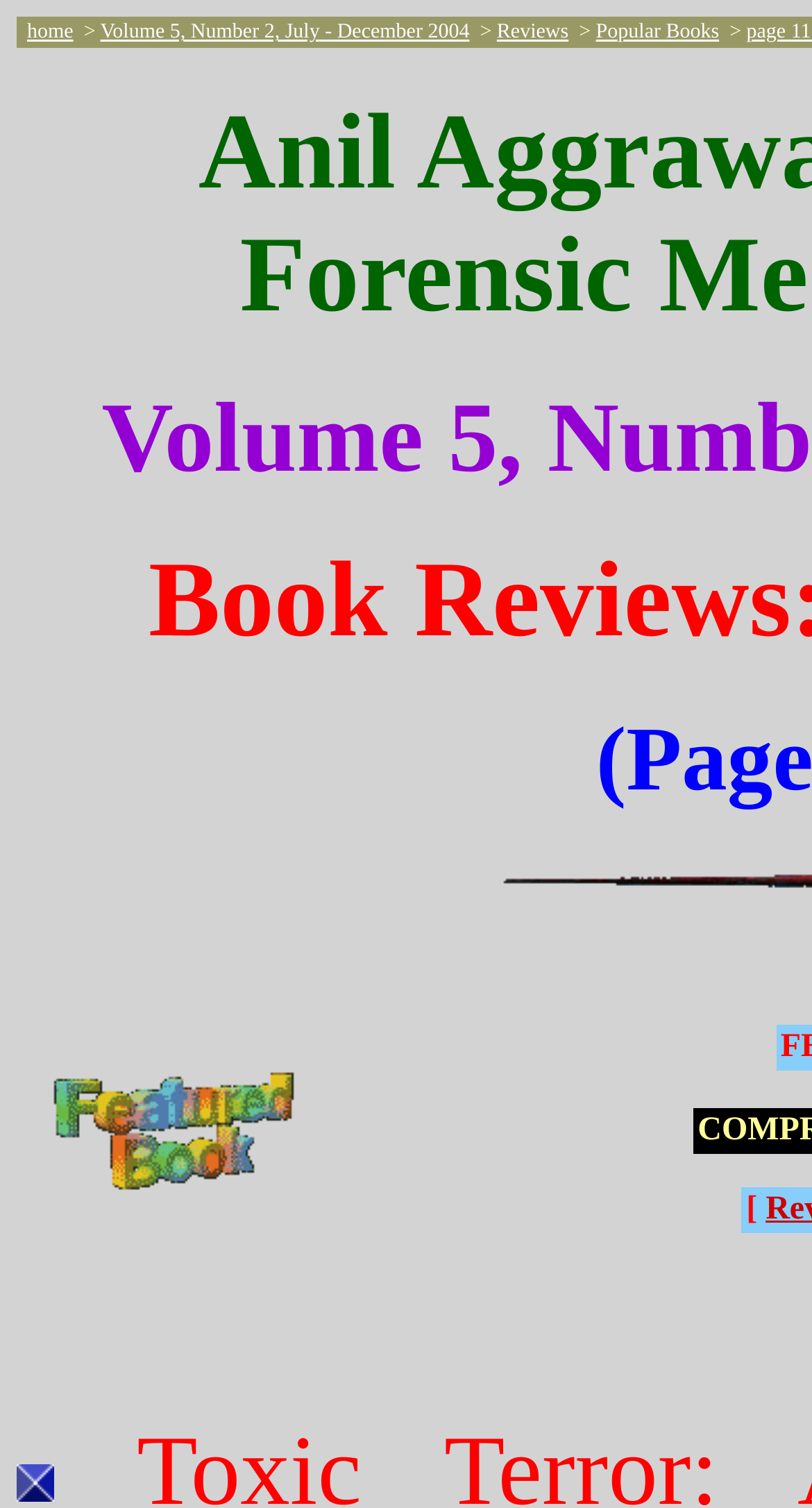What is the image at the bottom of the page?
Provide an in-depth answer to the question, covering all aspects.

The image at the bottom of the page has no OCR text or description, so I cannot determine what it is. However, its bounding box coordinates are [0.021, 0.971, 0.067, 0.996], which indicates it is located at the bottom of the page.